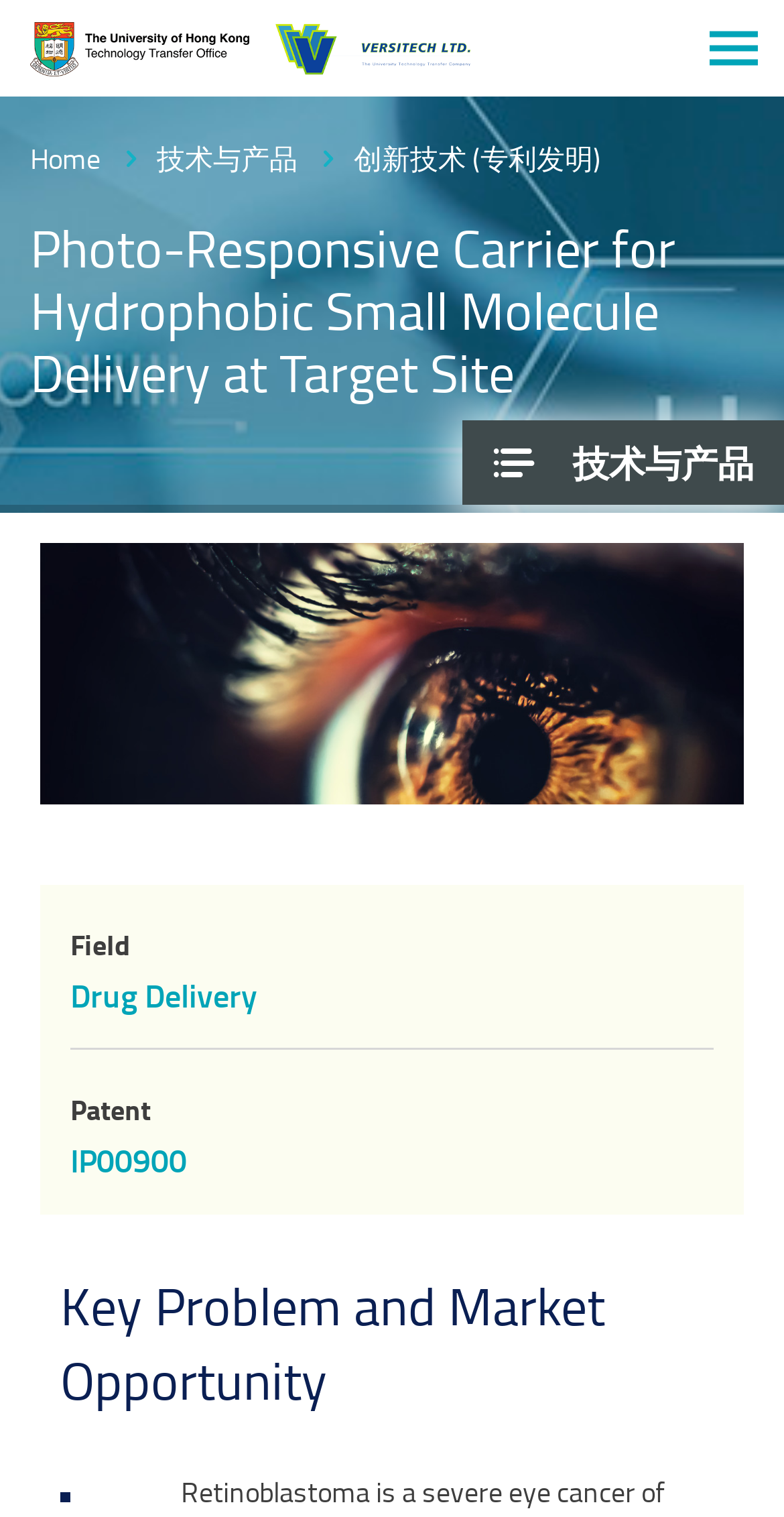Locate and extract the text of the main heading on the webpage.

Photo-Responsive Carrier for Hydrophobic Small Molecule Delivery at Target Site